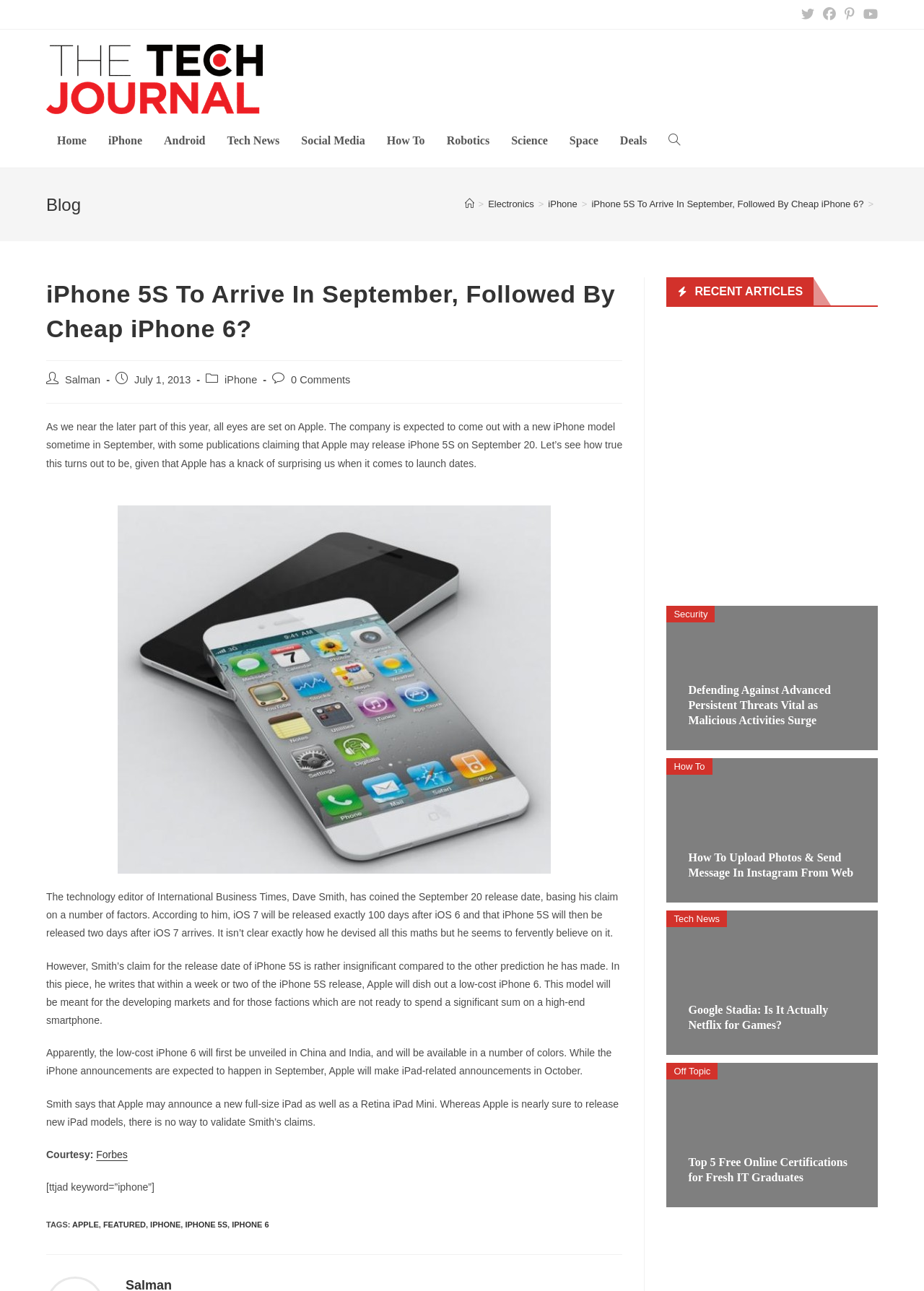Using the webpage screenshot, locate the HTML element that fits the following description and provide its bounding box: "Forbes".

[0.104, 0.89, 0.138, 0.899]